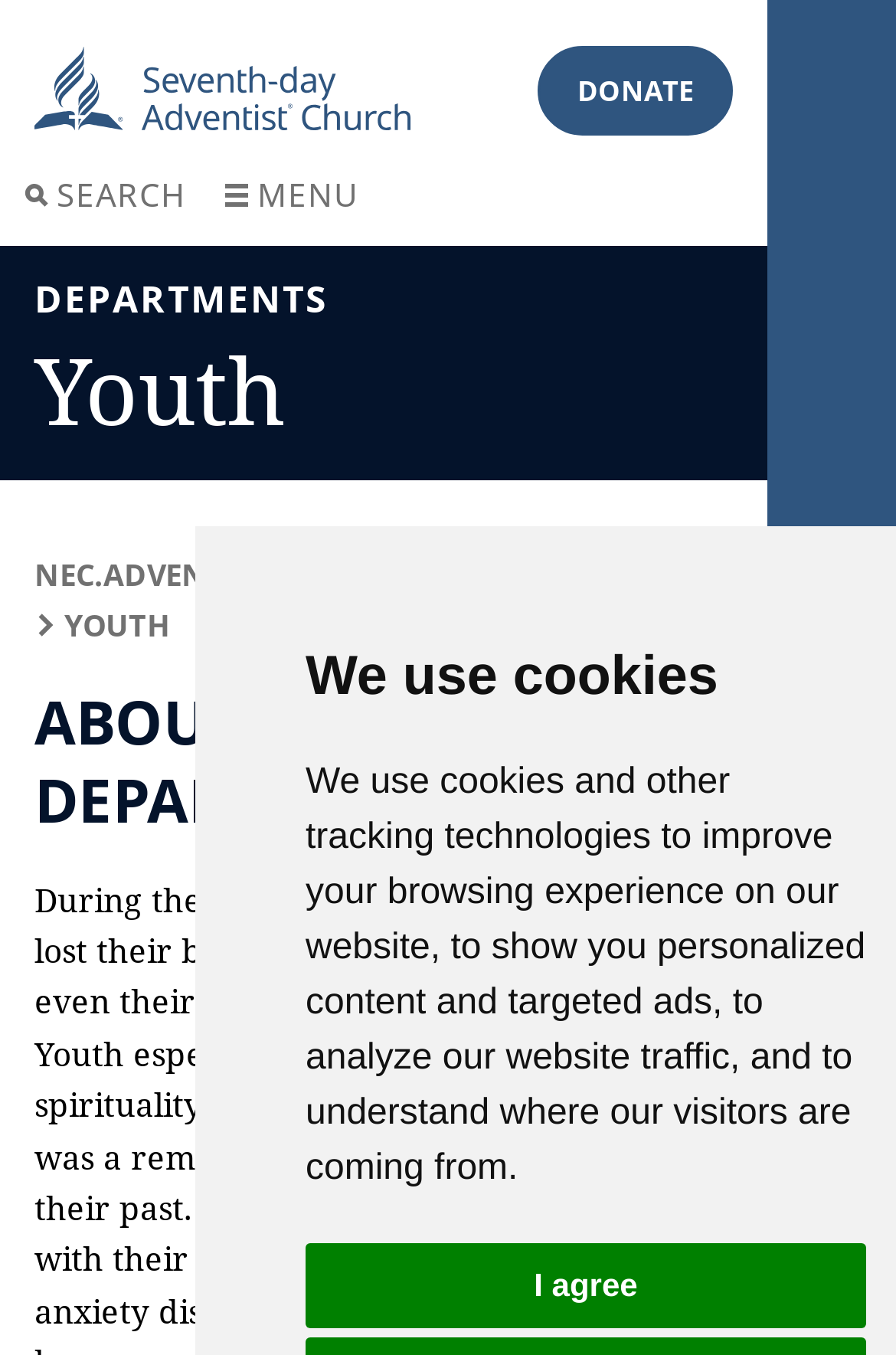Please respond in a single word or phrase: 
What is the logo of the Seventh-day Adventist Church?

Seventh-day Adventist Church logo